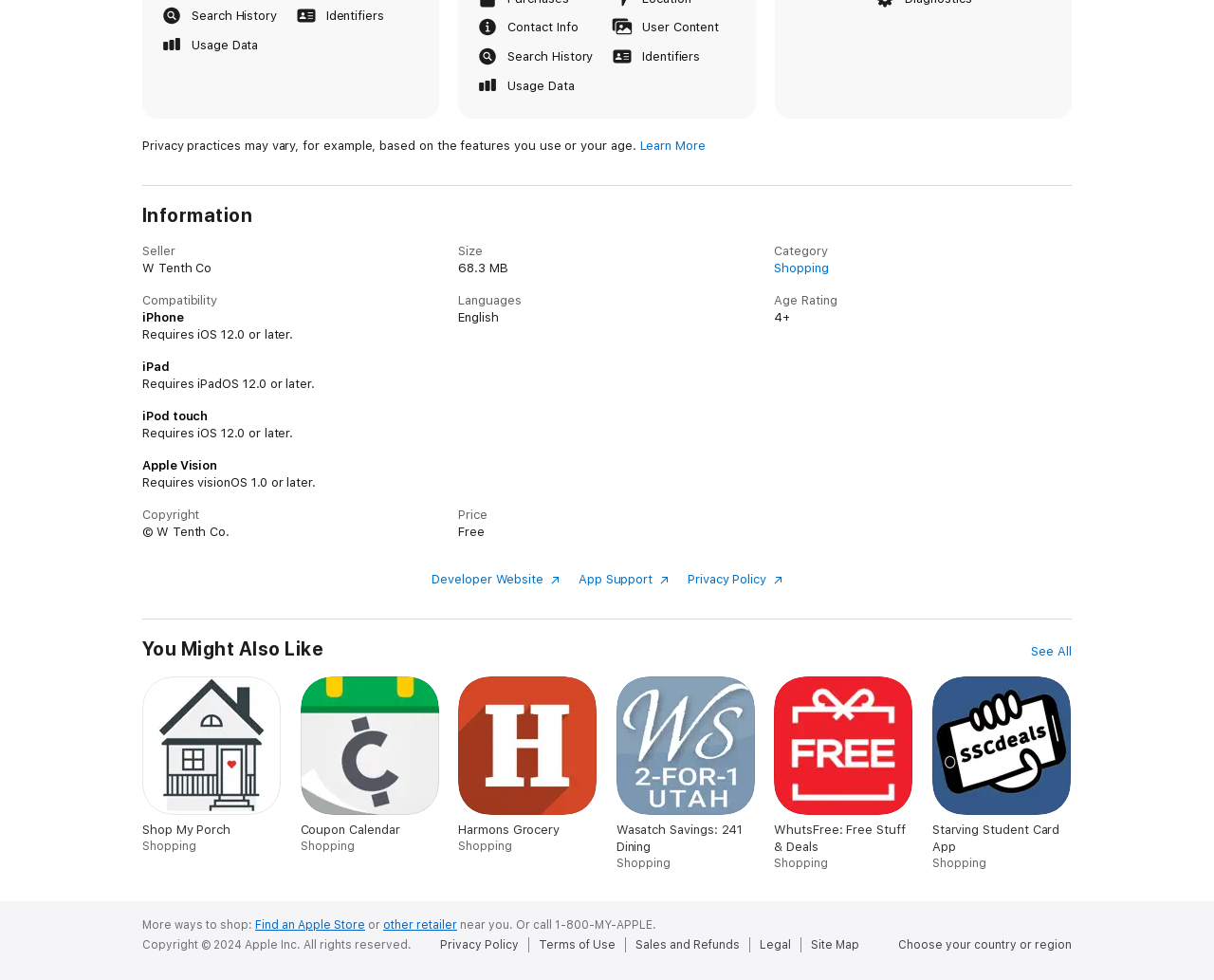Please find the bounding box coordinates of the element's region to be clicked to carry out this instruction: "Visit the developer website".

[0.356, 0.583, 0.461, 0.598]